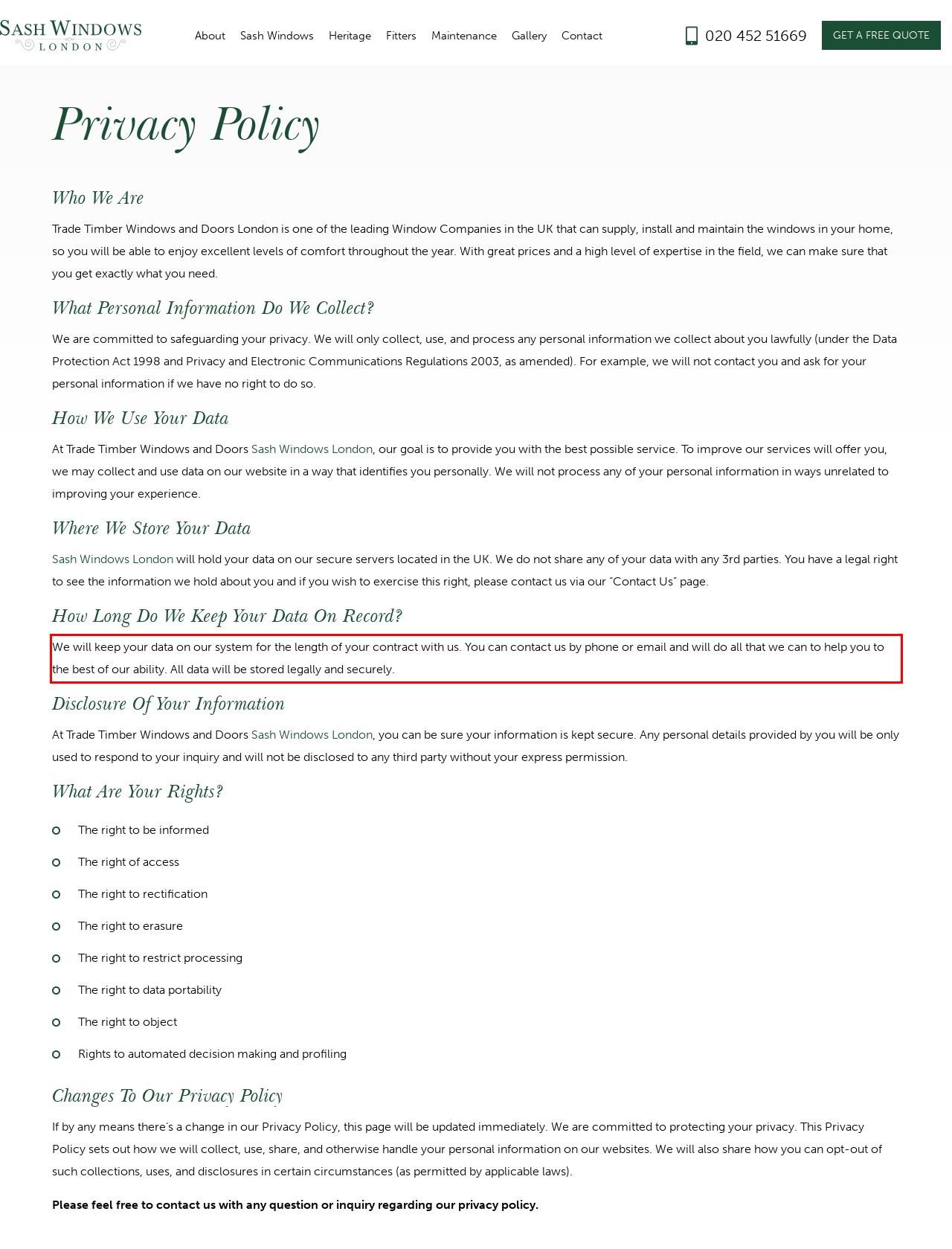There is a screenshot of a webpage with a red bounding box around a UI element. Please use OCR to extract the text within the red bounding box.

We will keep your data on our system for the length of your contract with us. You can contact us by phone or email and will do all that we can to help you to the best of our ability. All data will be stored legally and securely.